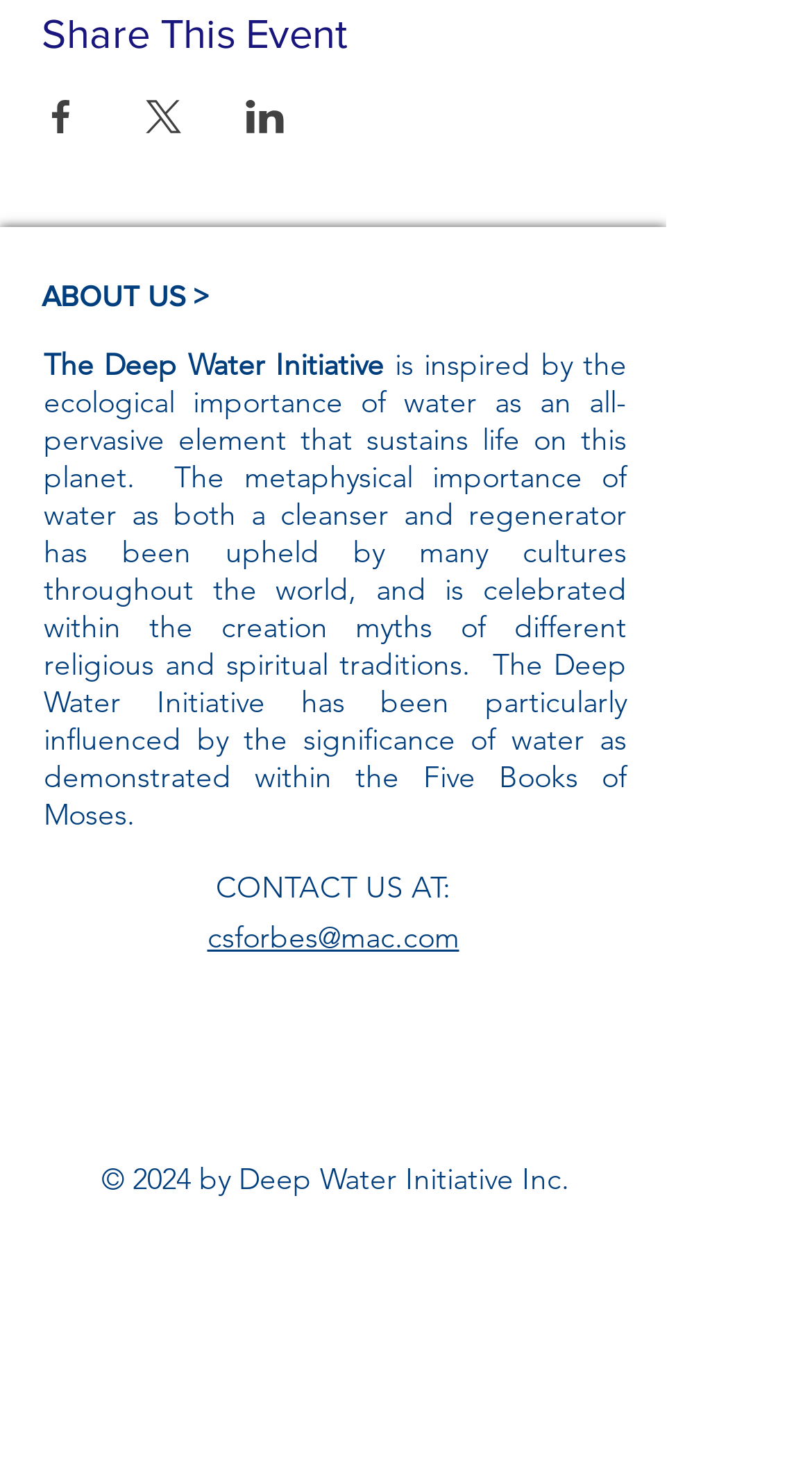Locate the bounding box coordinates of the element I should click to achieve the following instruction: "Contact us via email".

[0.255, 0.621, 0.565, 0.644]